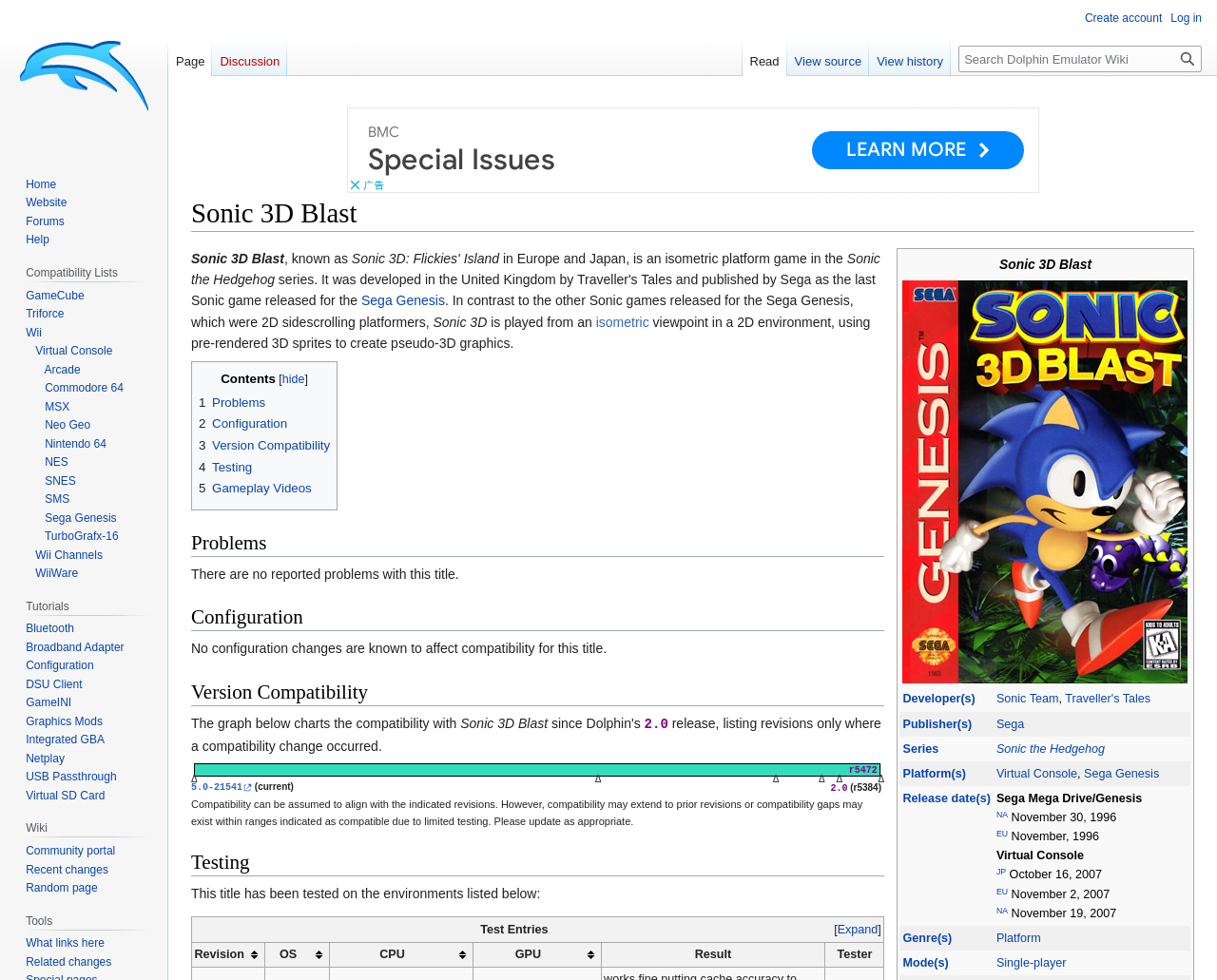Given the webpage screenshot and the description, determine the bounding box coordinates (top-left x, top-left y, bottom-right x, bottom-right y) that define the location of the UI element matching this description: aria-label="Advertisement" name="aswift_0" title="Advertisement"

[0.285, 0.109, 0.854, 0.197]